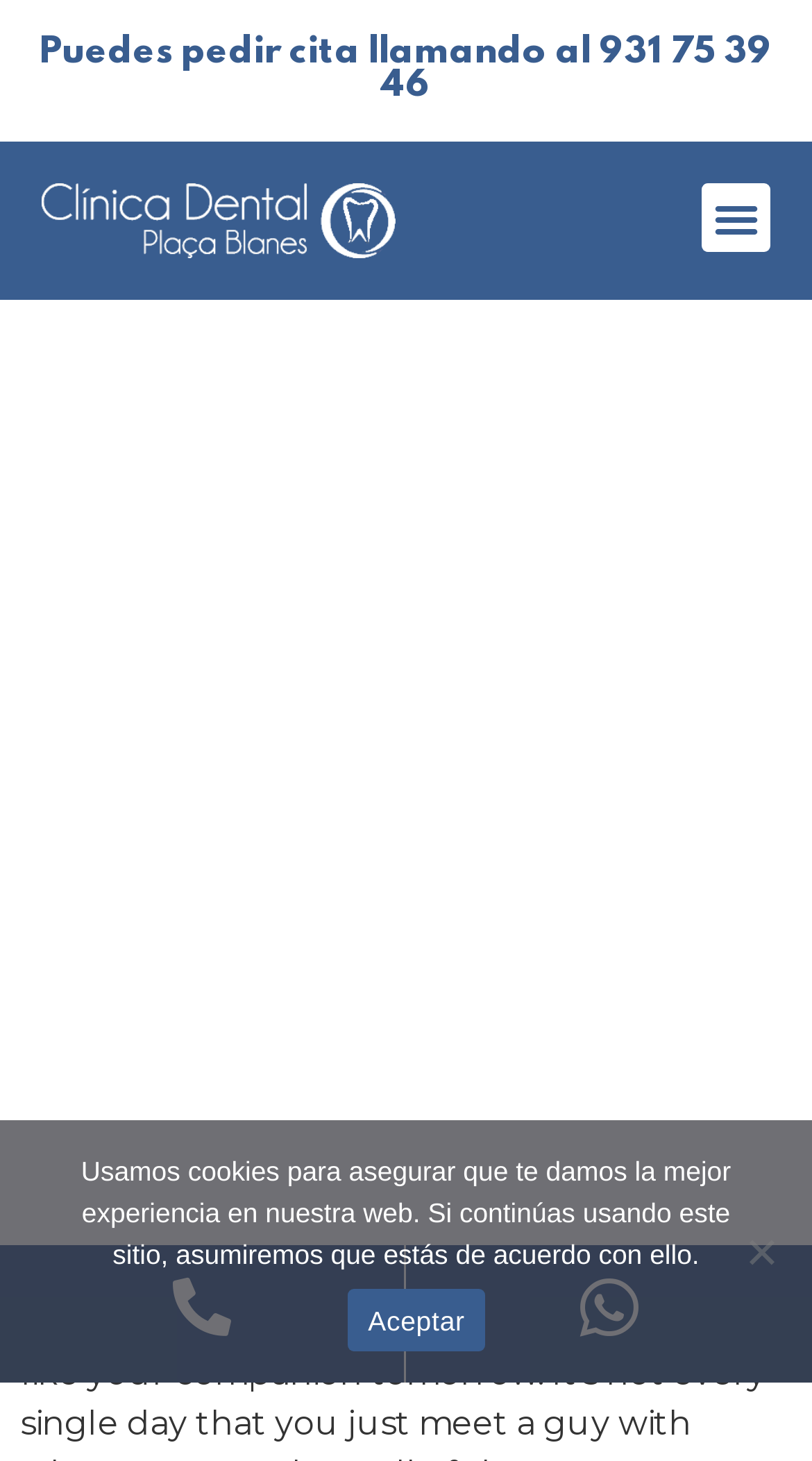Give a succinct answer to this question in a single word or phrase: 
What is the purpose of the button at the top right corner?

Alternar menú